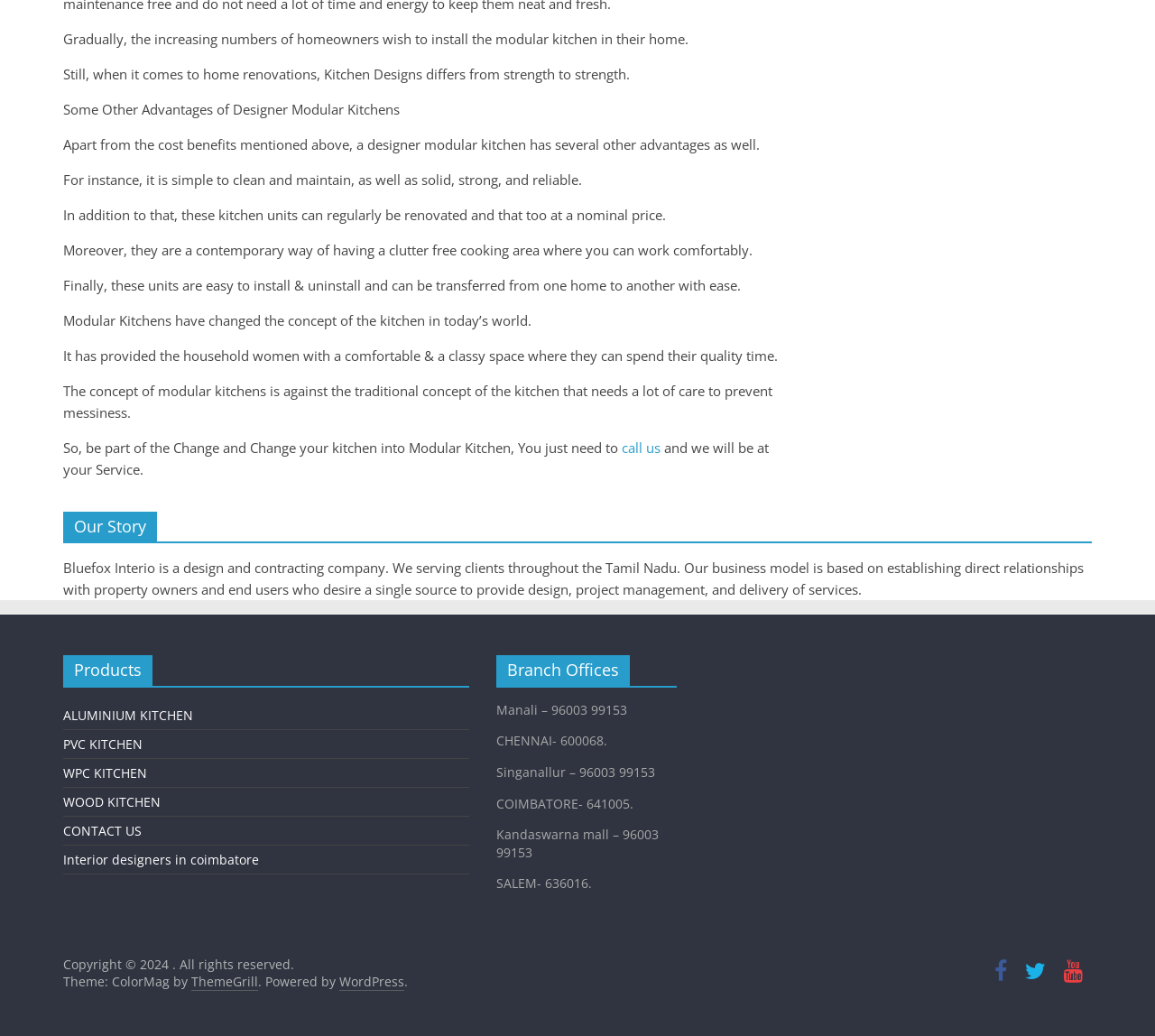Provide a brief response to the question below using a single word or phrase: 
What services does Bluefox Interio provide?

Design, project management, and delivery of services